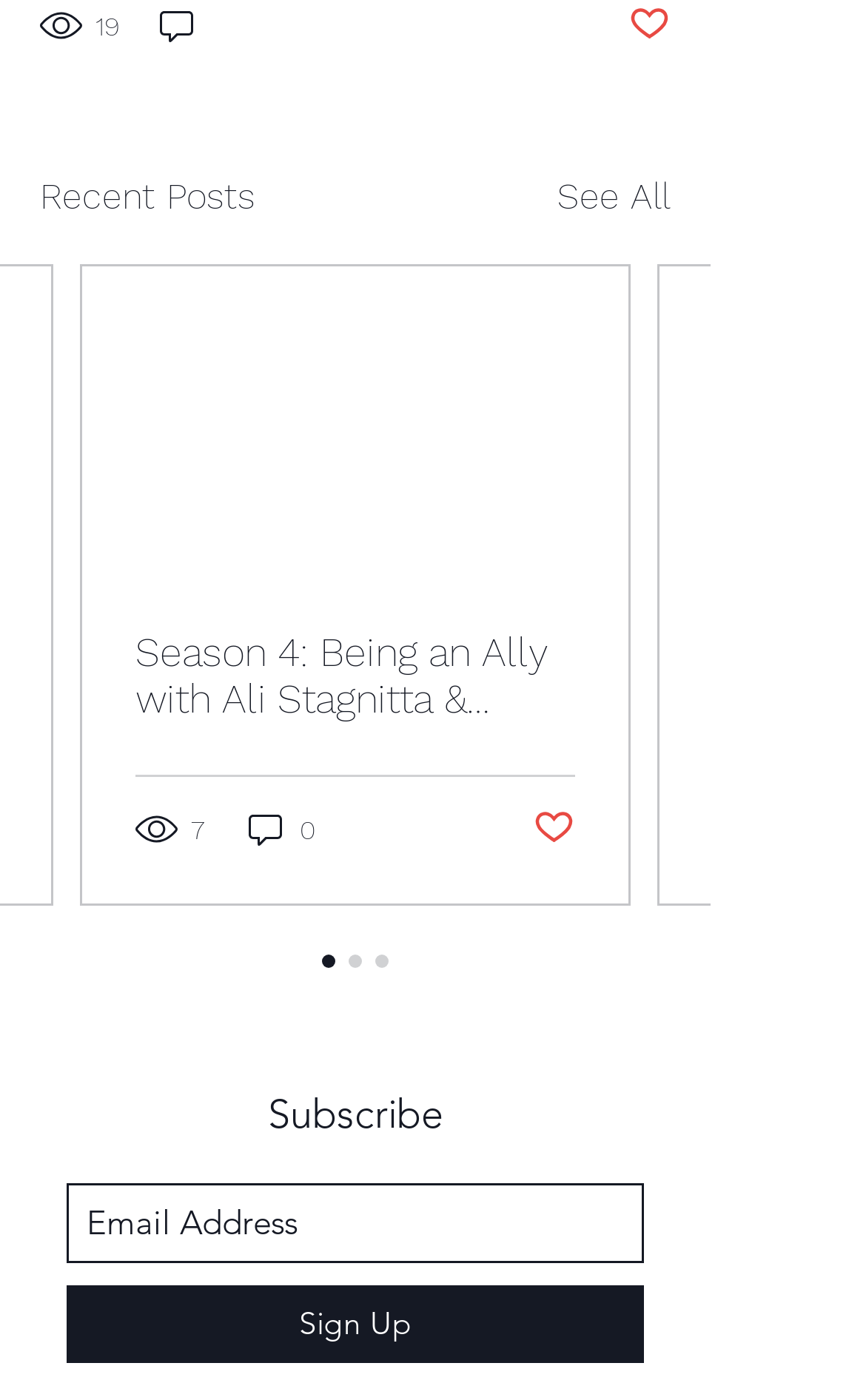Provide a one-word or short-phrase answer to the question:
Is the latest post marked as liked?

No